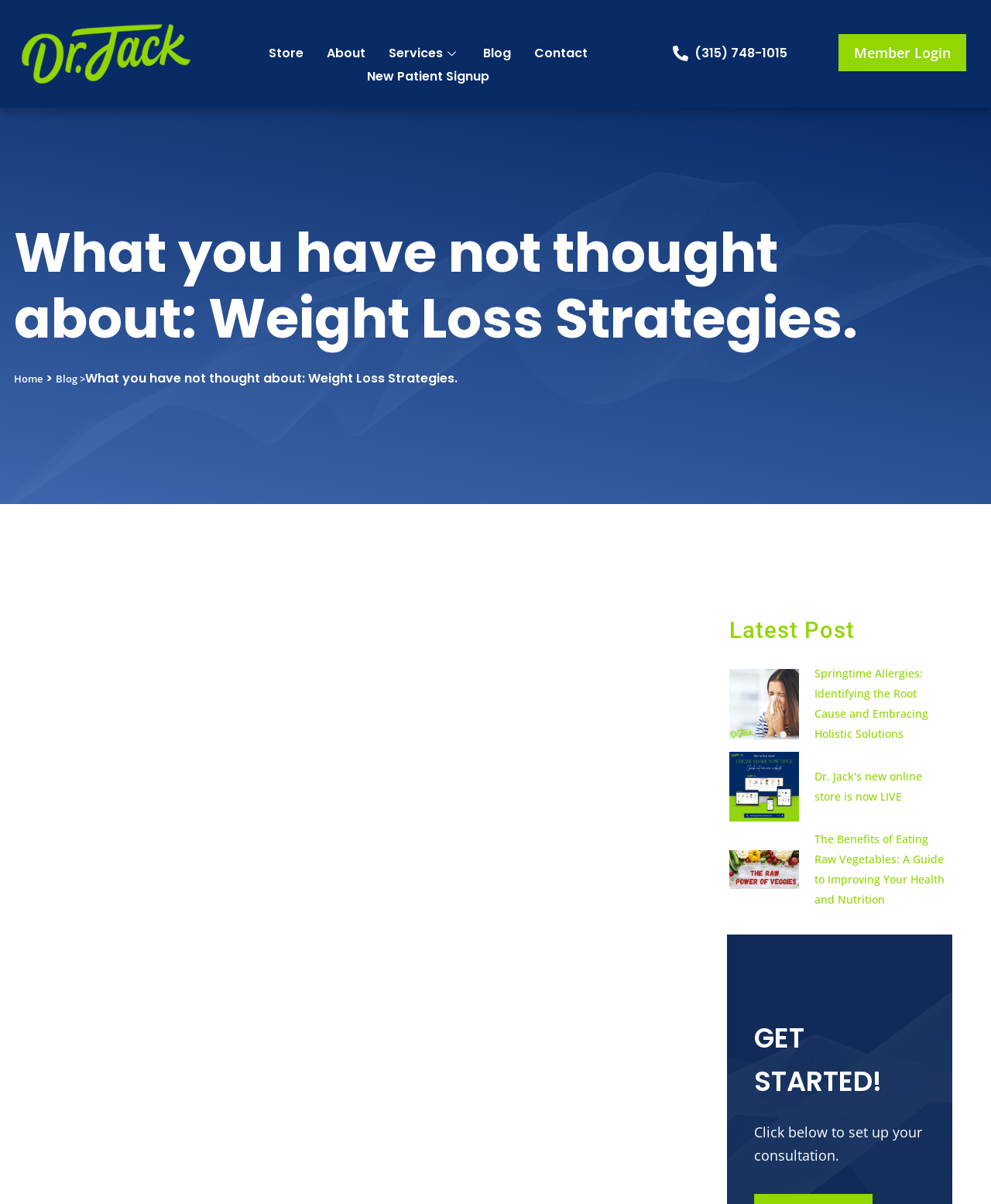Reply to the question below using a single word or brief phrase:
What is the name of the doctor?

Dr. Jack